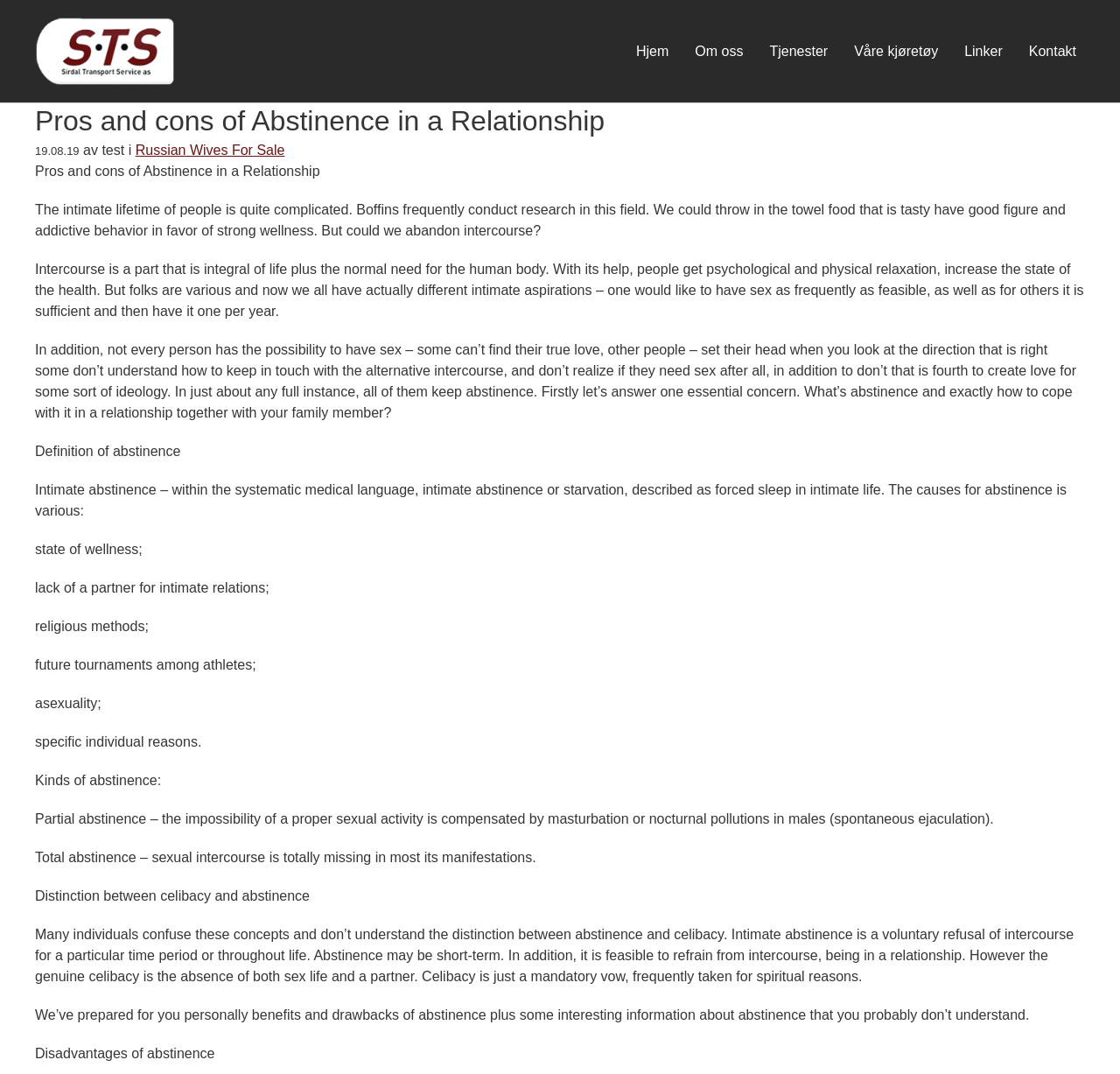Locate the bounding box coordinates of the element to click to perform the following action: 'Click the 'Logo - Sirdal Transportservice AS' link'. The coordinates should be given as four float values between 0 and 1, in the form of [left, top, right, bottom].

[0.031, 0.016, 0.156, 0.08]